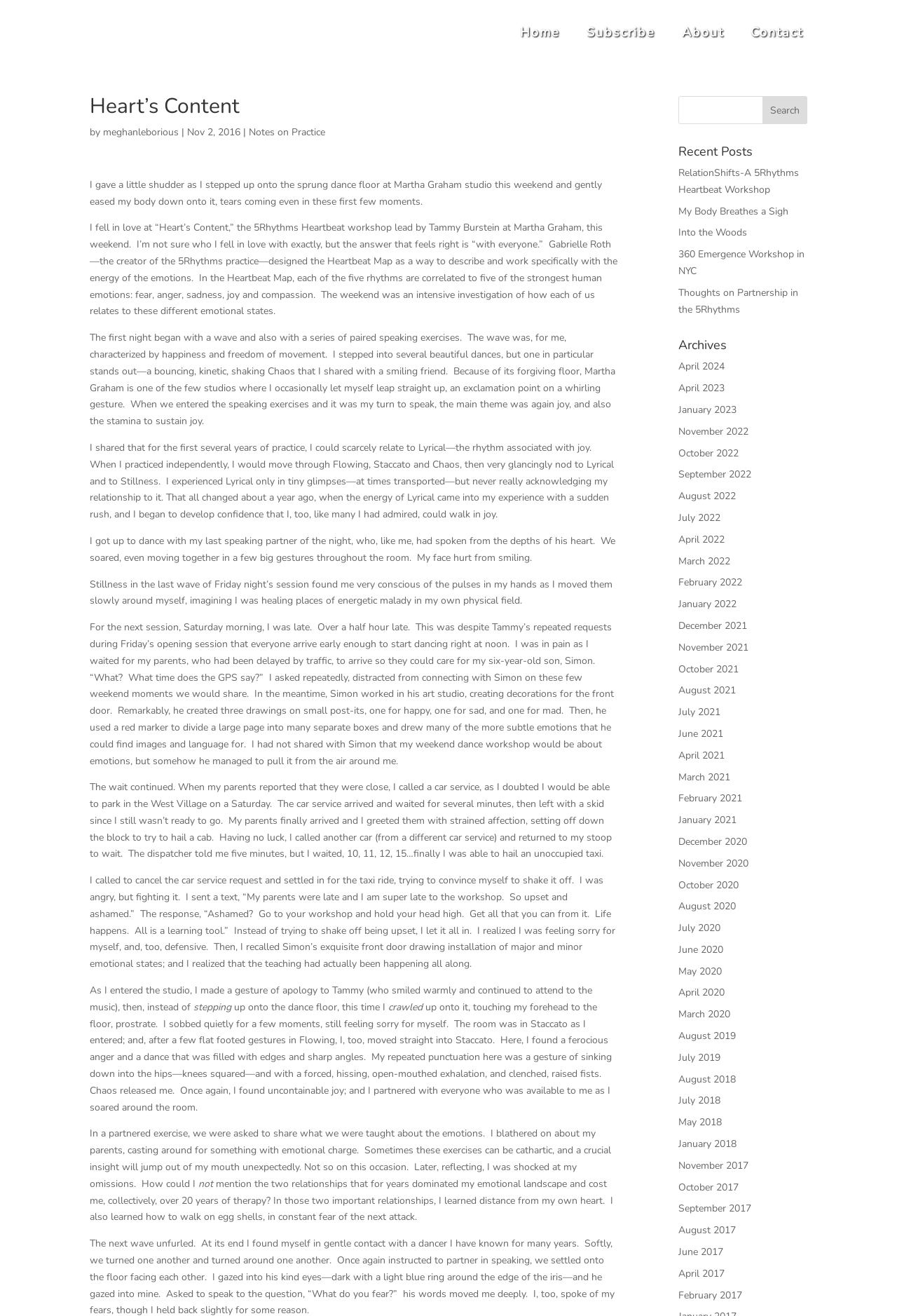Please respond to the question using a single word or phrase:
Who is the author of the blog post?

meghanleborious